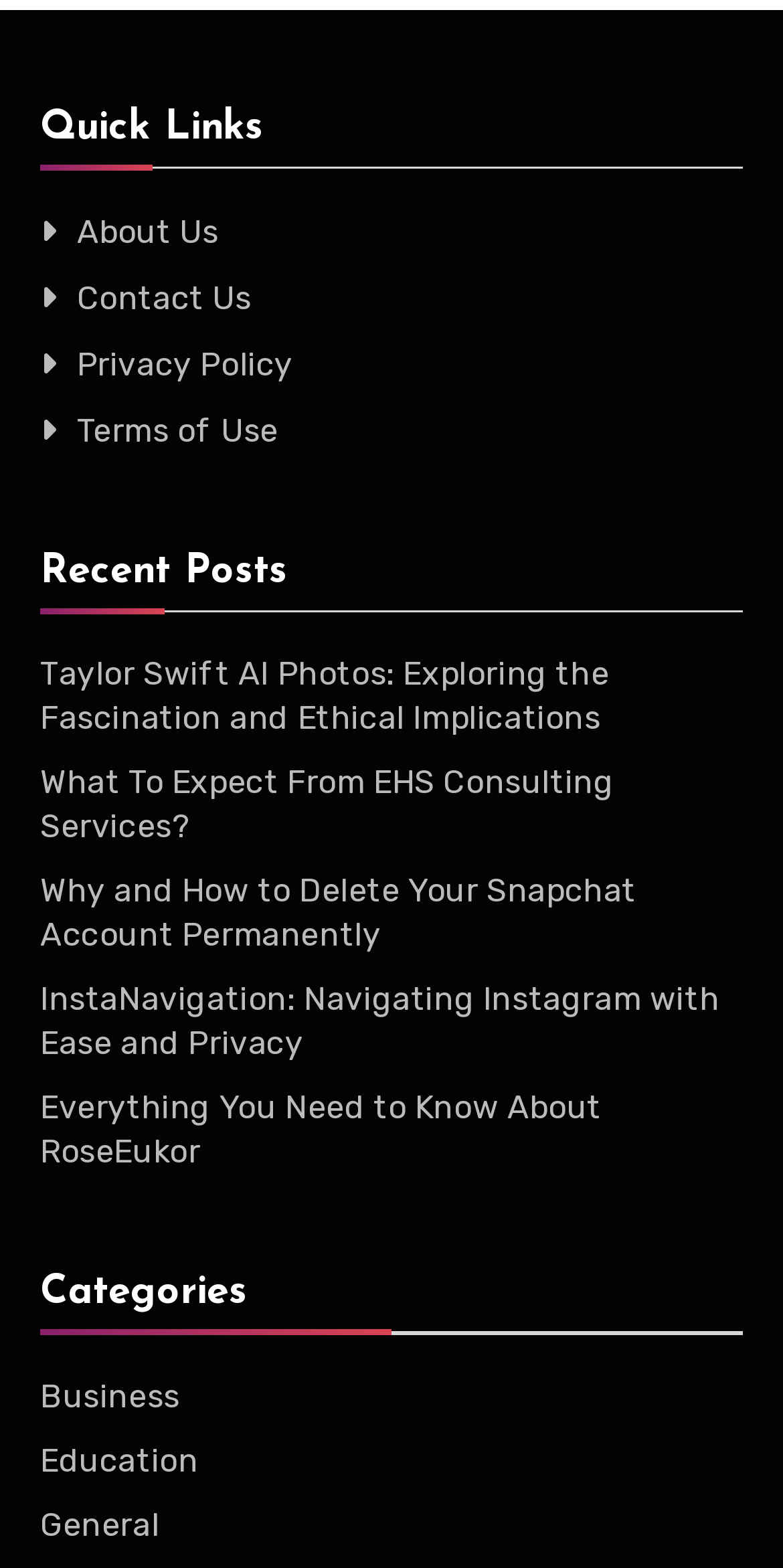Bounding box coordinates are specified in the format (top-left x, top-left y, bottom-right x, bottom-right y). All values are floating point numbers bounded between 0 and 1. Please provide the bounding box coordinate of the region this sentence describes: Contact Us

[0.098, 0.178, 0.321, 0.203]